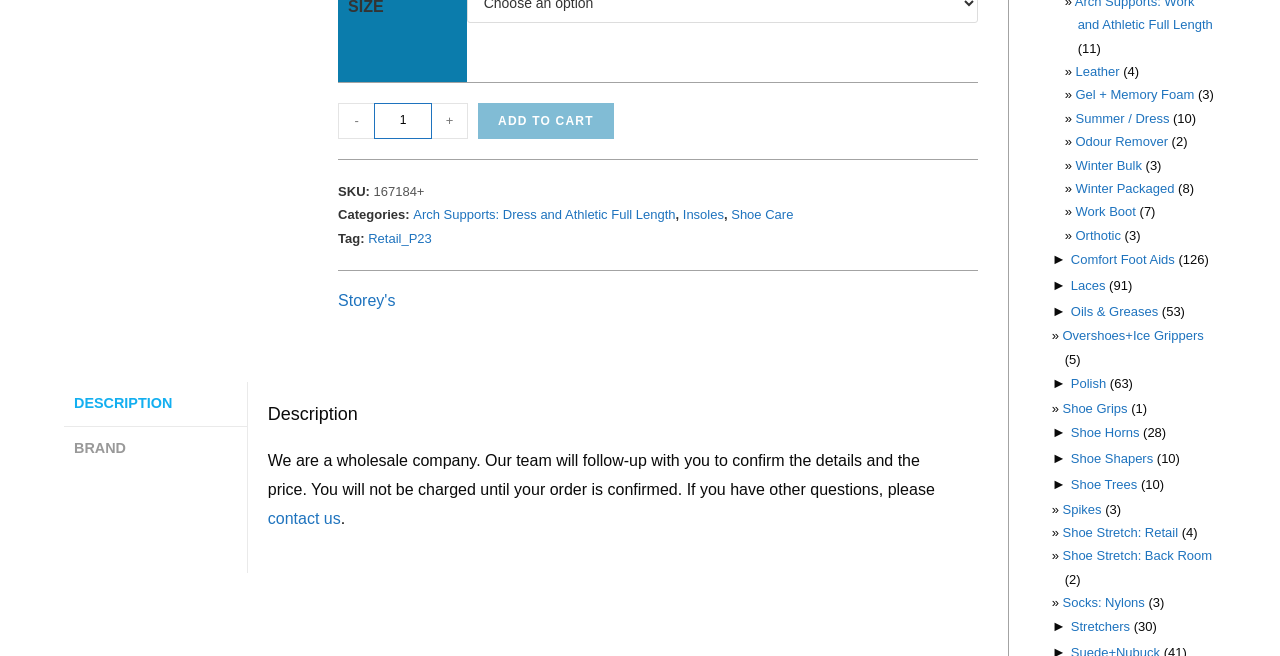What is the minimum quantity of the product that can be ordered?
Please provide a single word or phrase as the answer based on the screenshot.

1